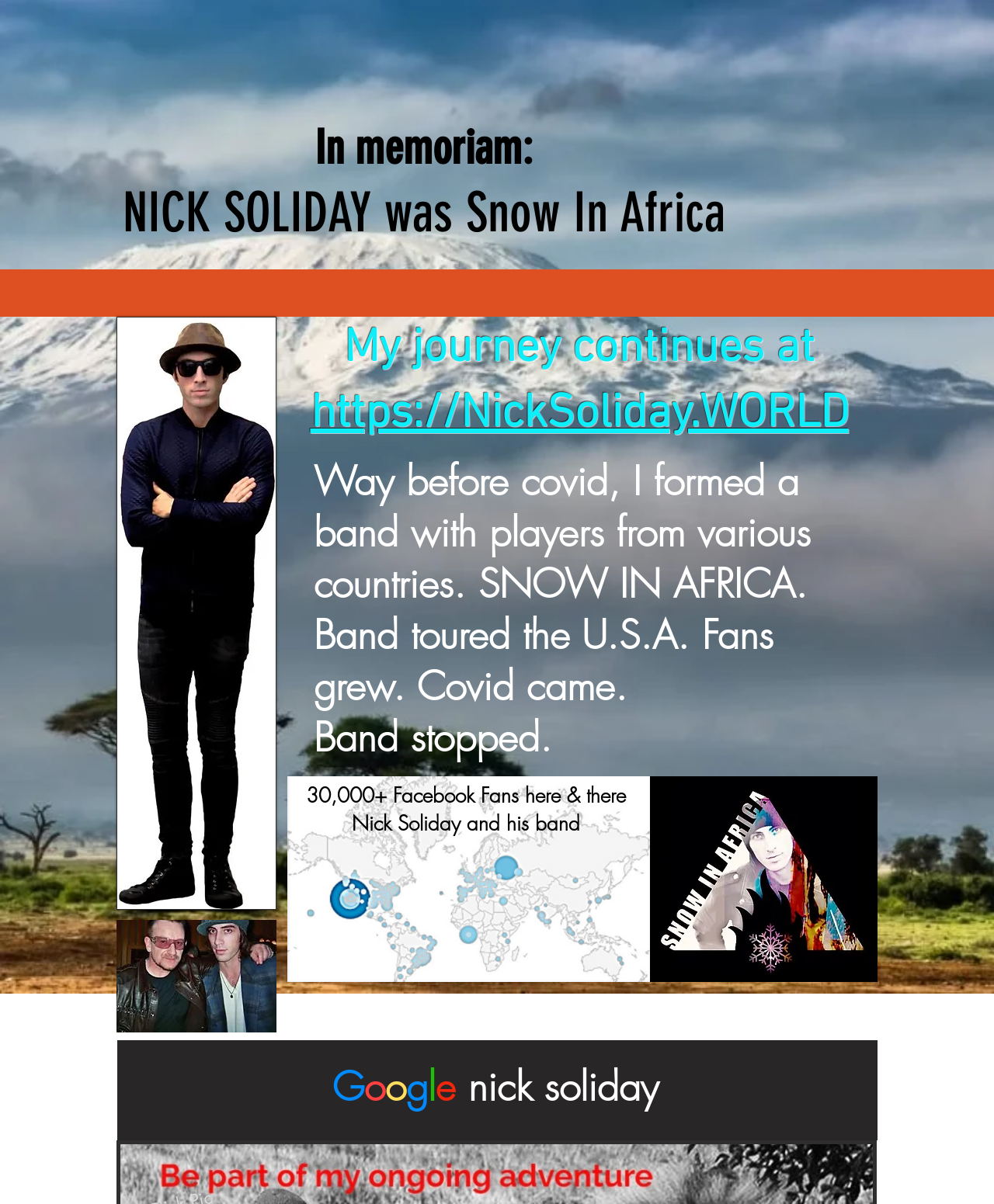What is the name of the band mentioned on the webpage?
Based on the image, provide a one-word or brief-phrase response.

Snow In Africa